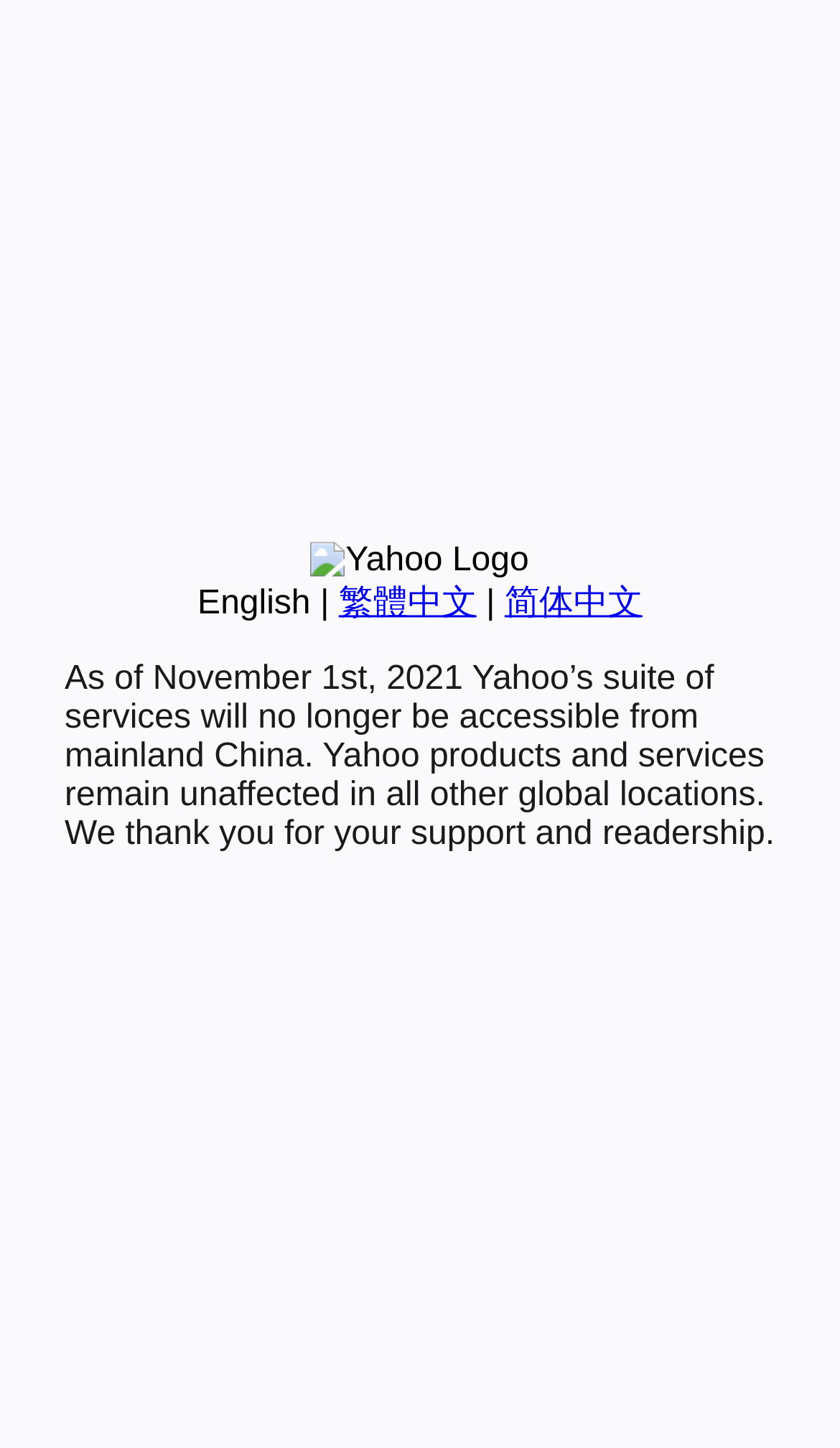Using the element description: "繁體中文", determine the bounding box coordinates for the specified UI element. The coordinates should be four float numbers between 0 and 1, [left, top, right, bottom].

[0.403, 0.404, 0.567, 0.429]